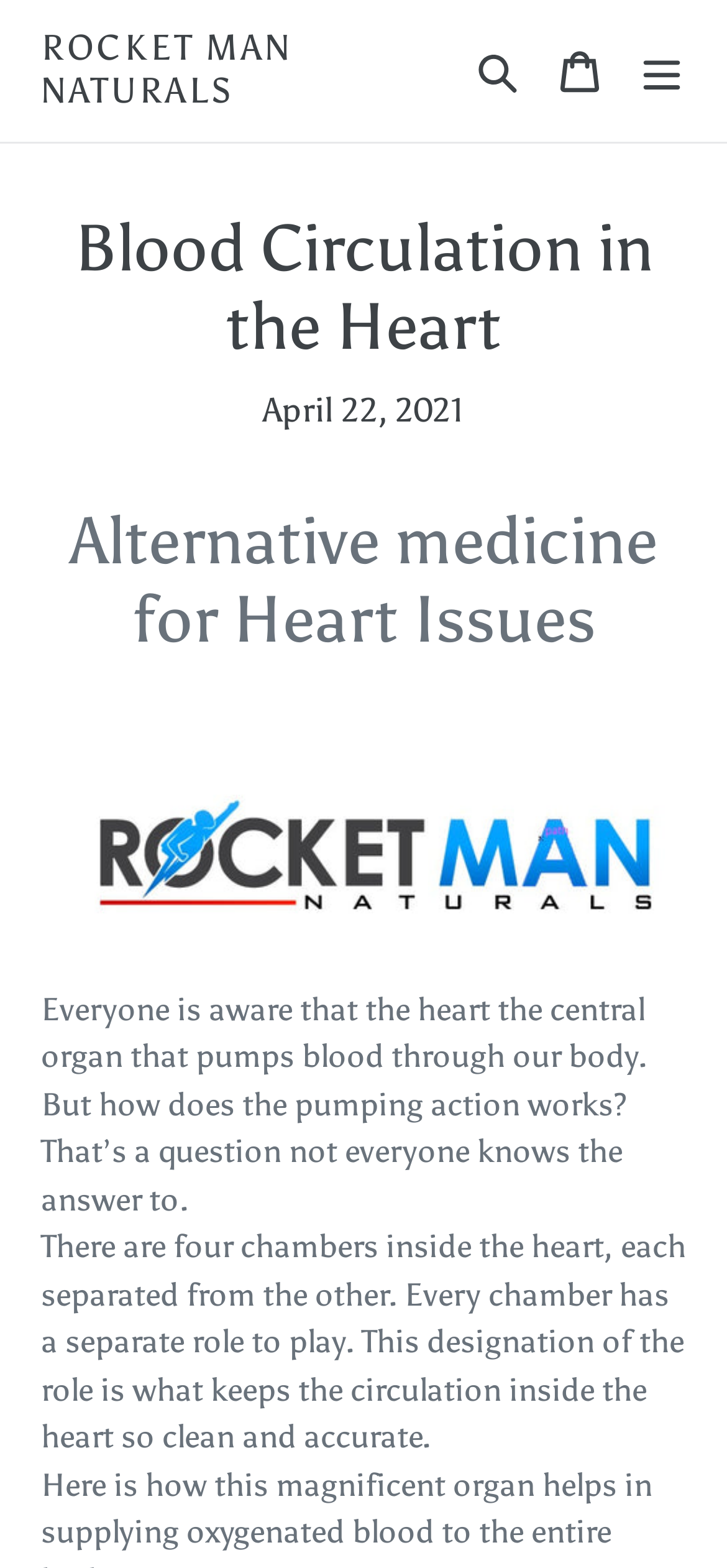What is the role of each chamber in the heart?
Give a detailed and exhaustive answer to the question.

I found the answer by reading the second paragraph of text on the webpage, which states 'Every chamber has a separate role to play.'.